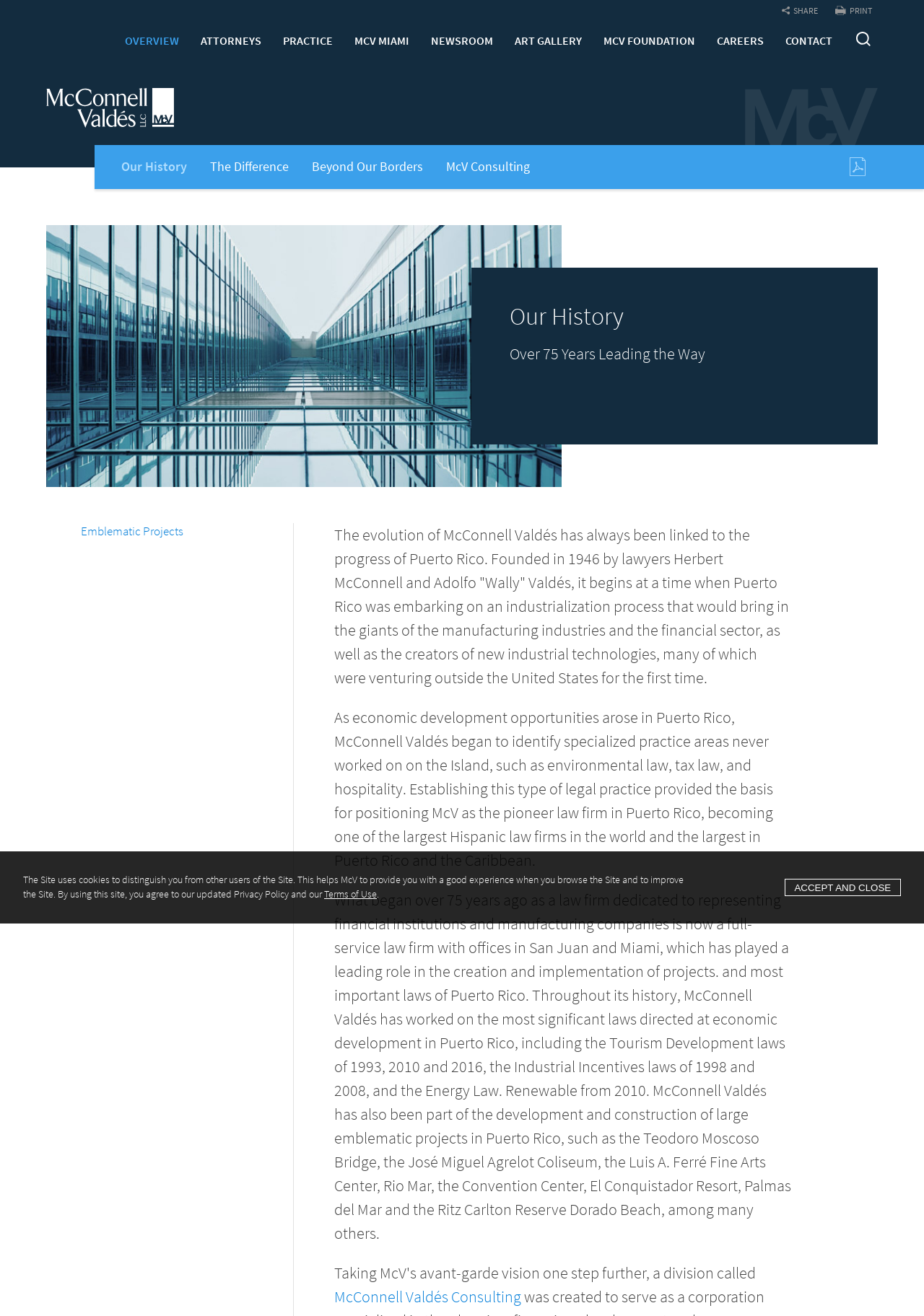Based on the image, please respond to the question with as much detail as possible:
What is the name of the law firm?

I found the answer by looking at the link with the text 'McConnell Valdés LLC' which is located at the top left of the webpage, and it is also accompanied by an image with the same text.